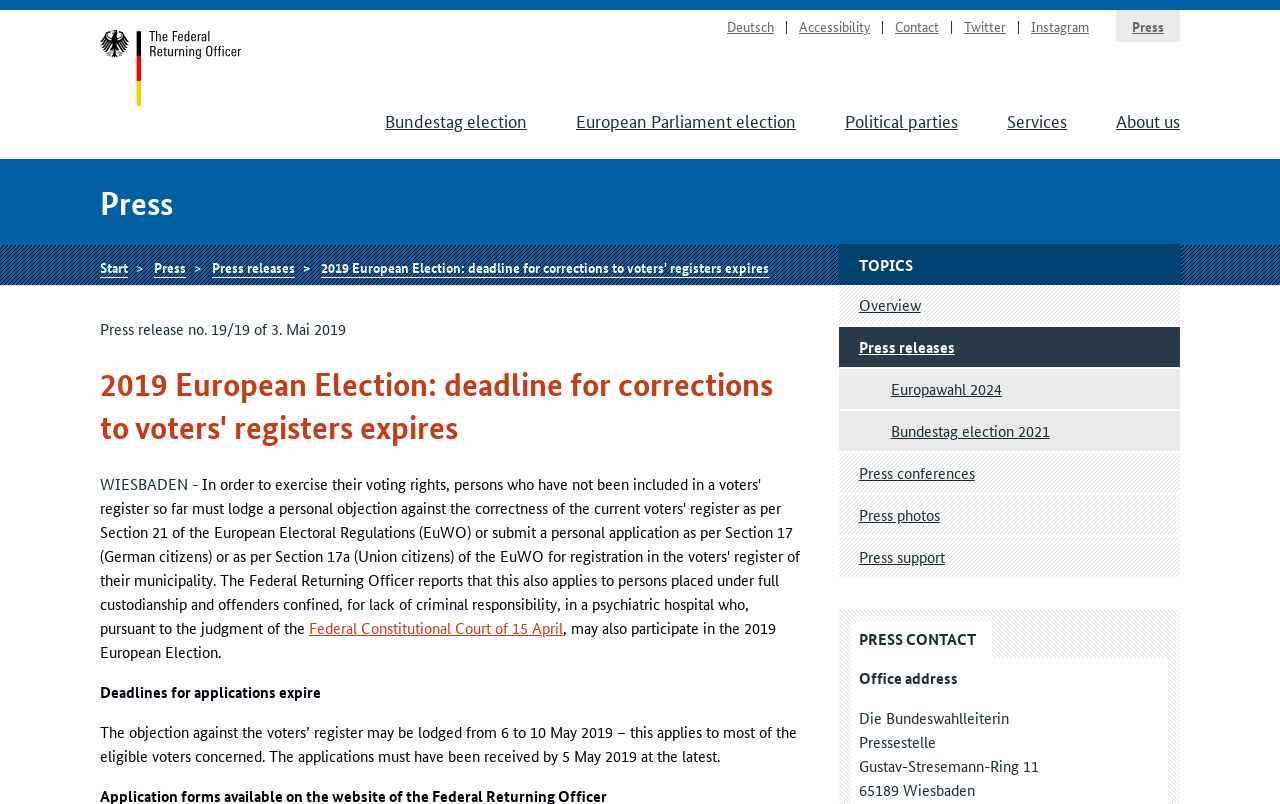How many links are there in the 'Main navigation level 1'?
Look at the image and answer the question with a single word or phrase.

5